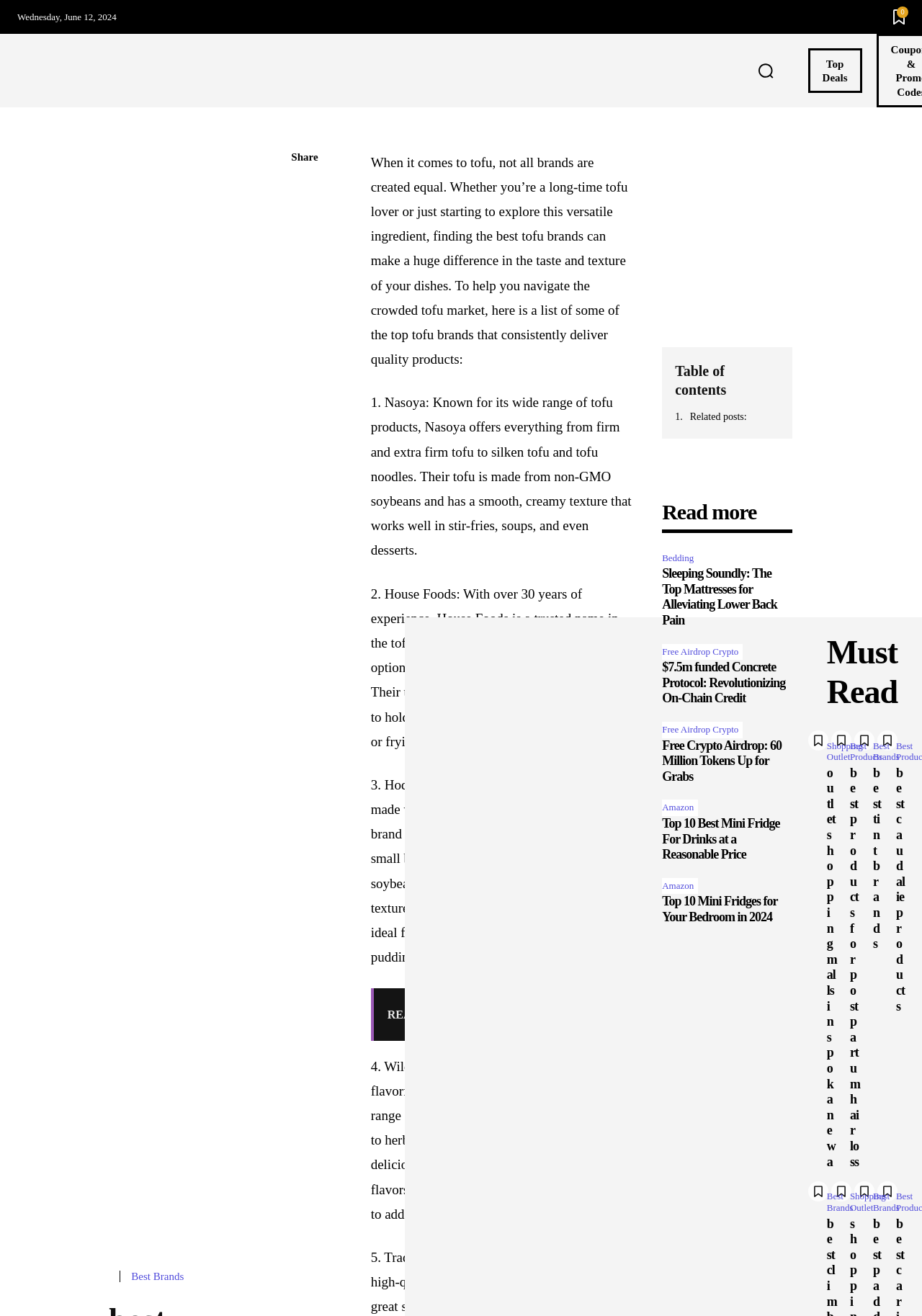Calculate the bounding box coordinates for the UI element based on the following description: "DIY Repairs and Fixes". Ensure the coordinates are four float numbers between 0 and 1, i.e., [left, top, right, bottom].

[0.696, 0.032, 0.848, 0.076]